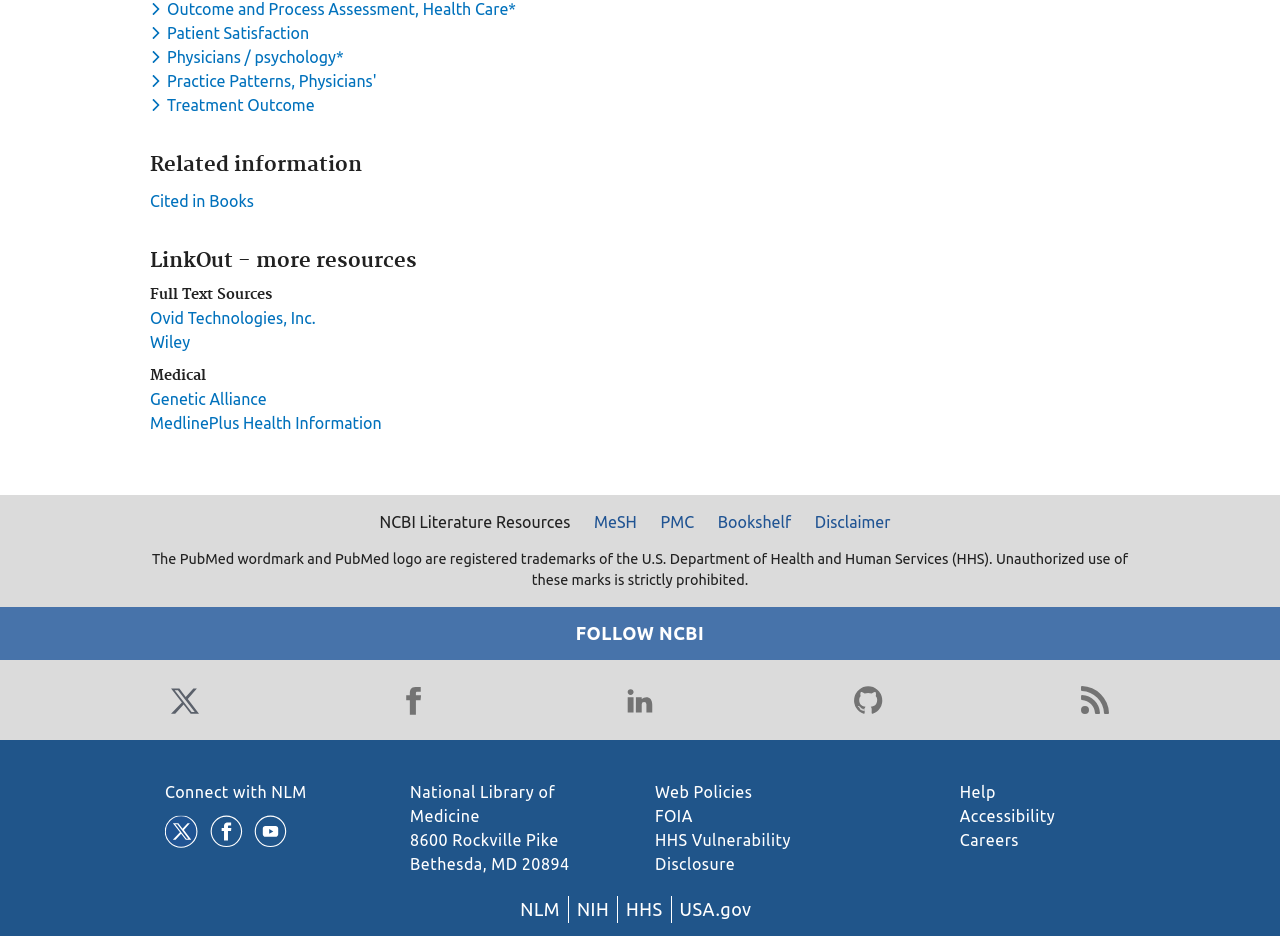Please give a succinct answer to the question in one word or phrase:
How many social media links are there at the bottom of the page?

5